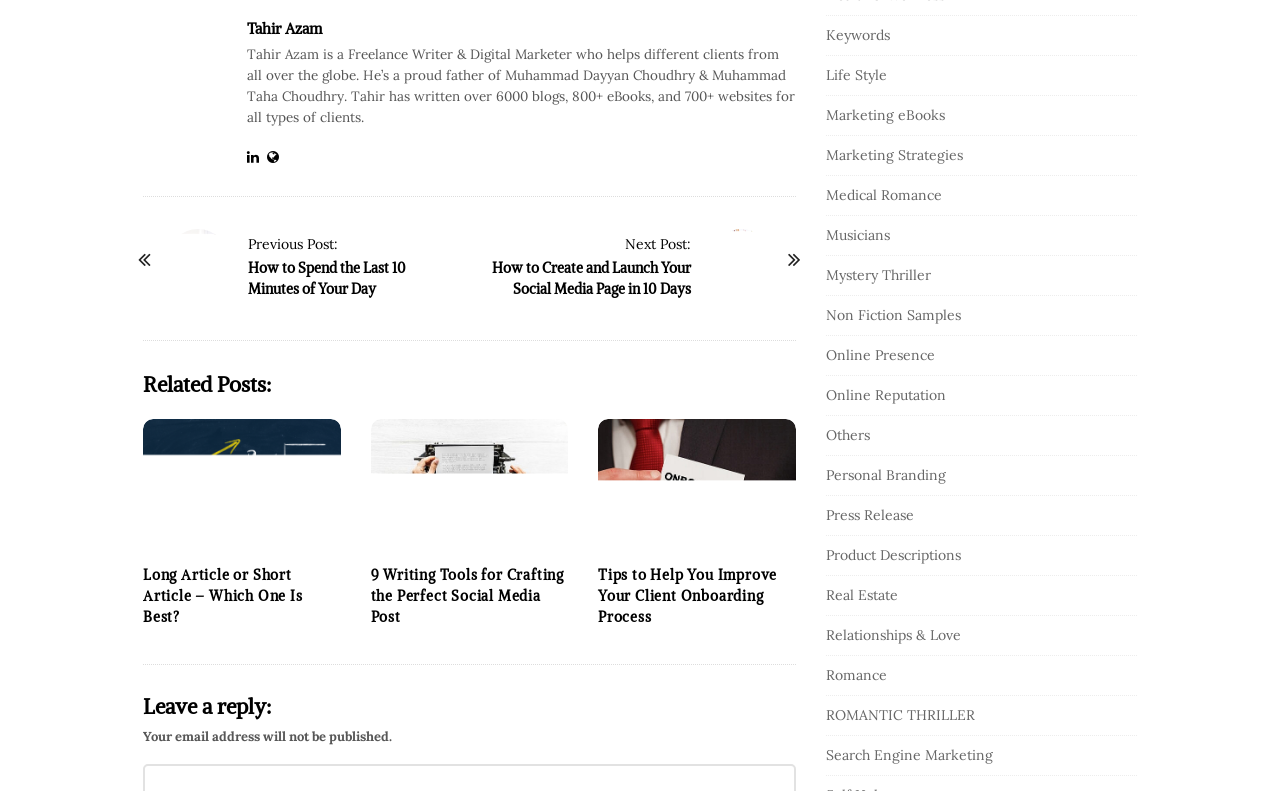How many social media links are present?
Answer the question with a detailed and thorough explanation.

The answer can be found by counting the link elements with the descriptions '' and '' which are likely social media links.